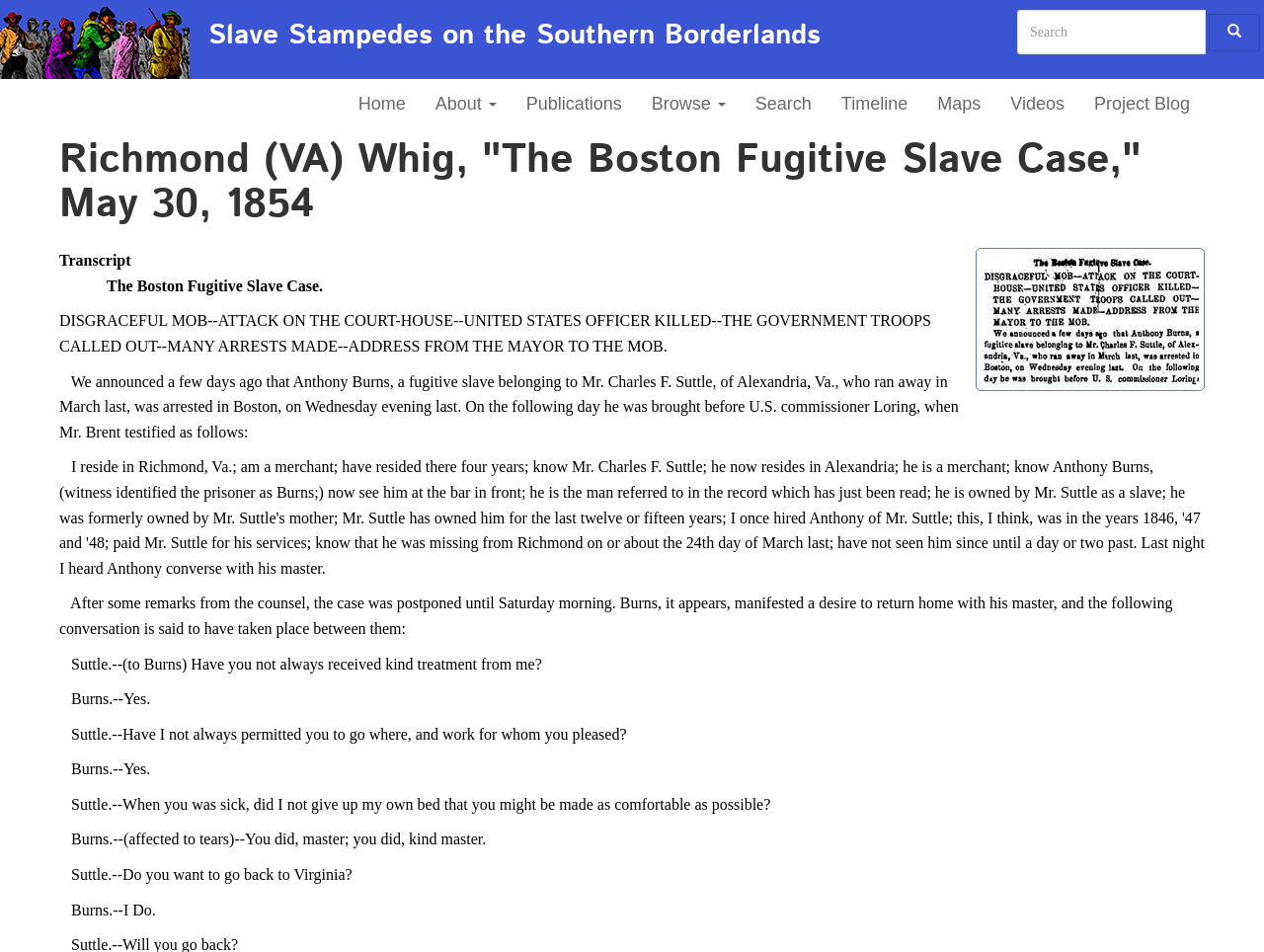Please give a concise answer to this question using a single word or phrase: 
What is the relationship between Anthony Burns and Mr. Charles F. Suttle?

Master and slave